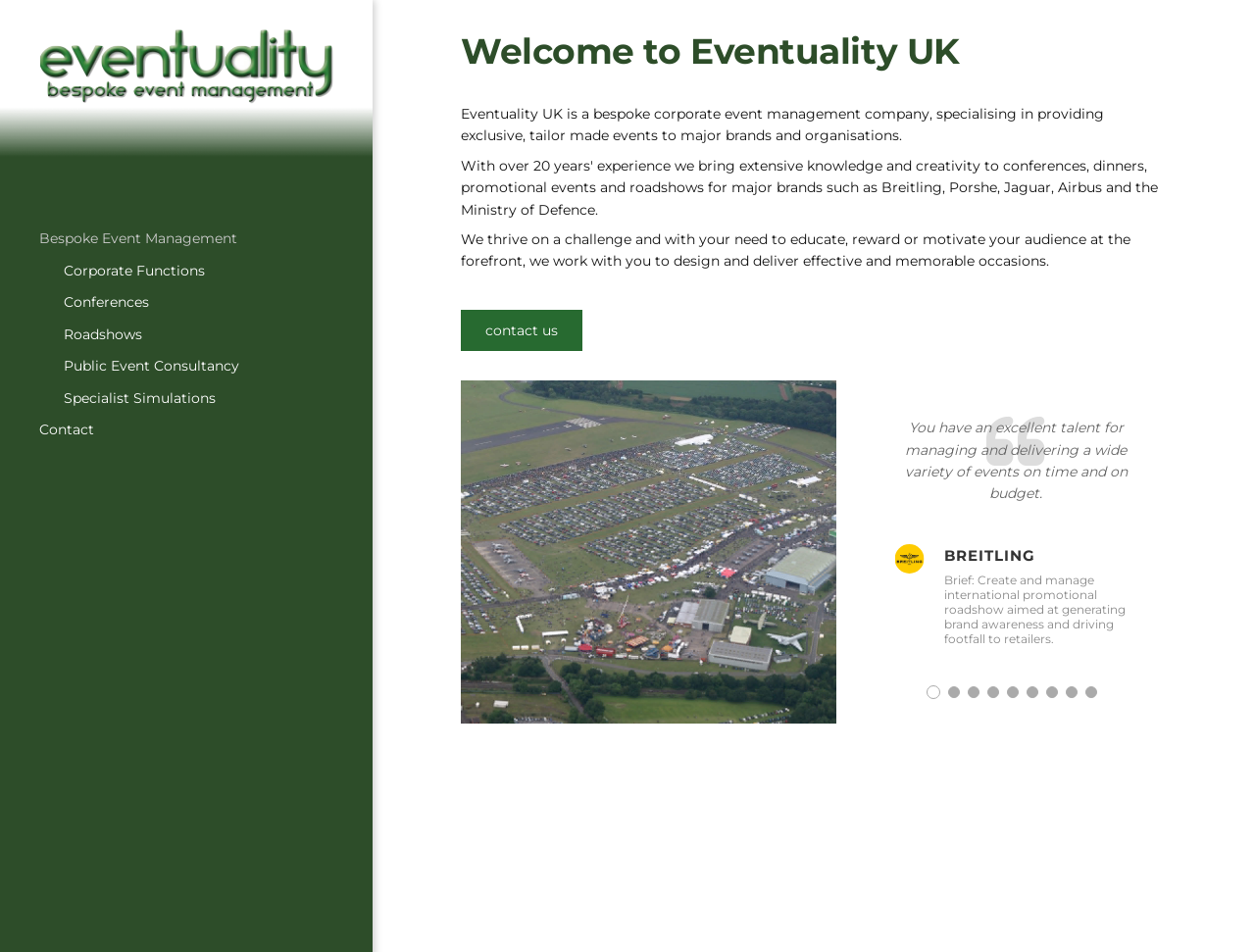Generate a comprehensive description of the webpage content.

The webpage is about Eventuality UK, a bespoke corporate event management company. At the top, there is a heading with the company name and a logo image. Below the heading, there are two lists of links, separated by a small gap. The first list includes links to "Bespoke Event Management", "Corporate Functions", "Conferences", "Roadshows", "Public Event Consultancy", and "Specialist Simulations". The second list has a single link to "Contact".

To the right of the lists, there is a main section that takes up most of the page. It starts with a heading that says "Welcome to Eventuality UK" and a brief description of the company, which is similar to the meta description. Below the description, there is a paragraph of text that explains the company's approach to event management.

Further down, there is a link to "contact us" and a testimonial quote from a client. Below the quote, there is a table with a heading that says "BREITLING" and a brief description of a project the company worked on. At the bottom of the page, there are nine numbered links, likely pagination links.

Throughout the page, the layout is clean and organized, with clear headings and concise text. The use of lists and tables helps to break up the content and make it easy to read.